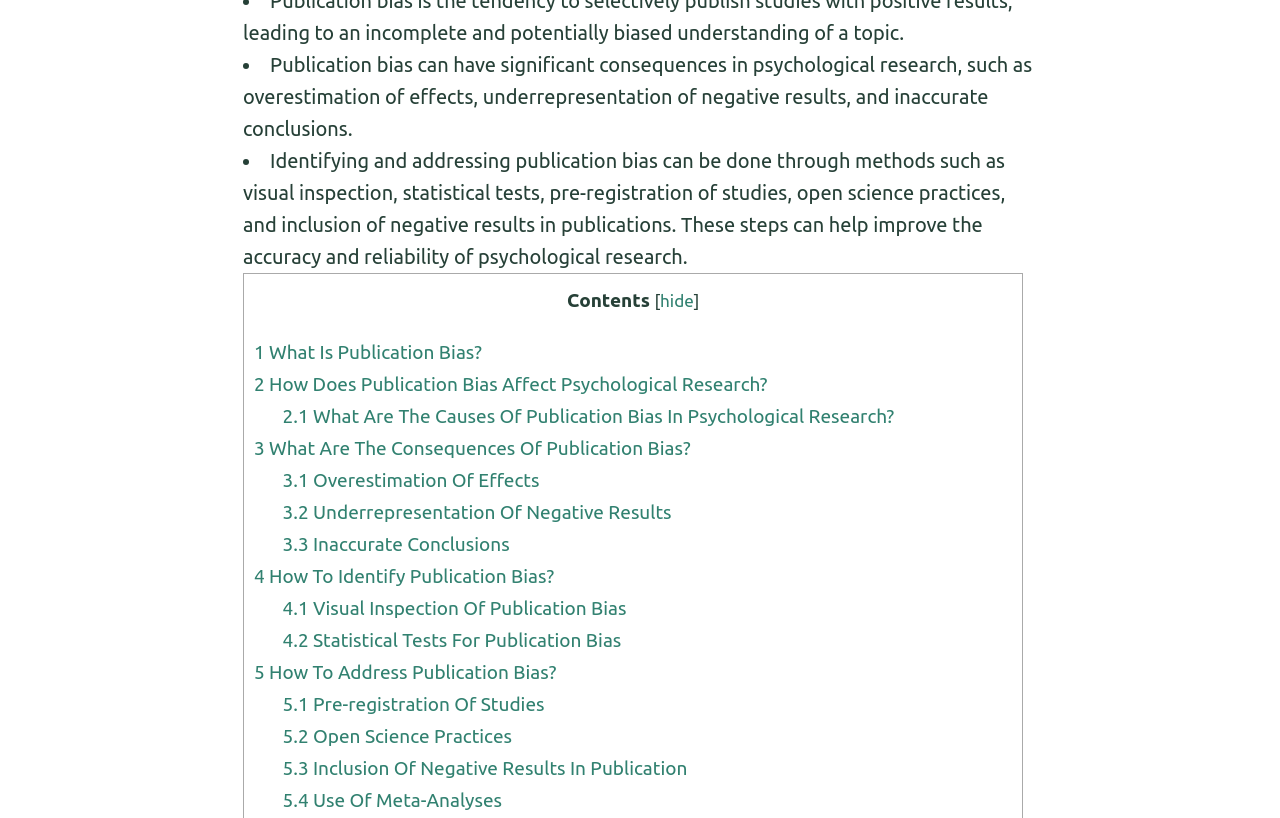Highlight the bounding box coordinates of the element that should be clicked to carry out the following instruction: "Click on '5.1 Pre-registration Of Studies'". The coordinates must be given as four float numbers ranging from 0 to 1, i.e., [left, top, right, bottom].

[0.221, 0.847, 0.425, 0.874]